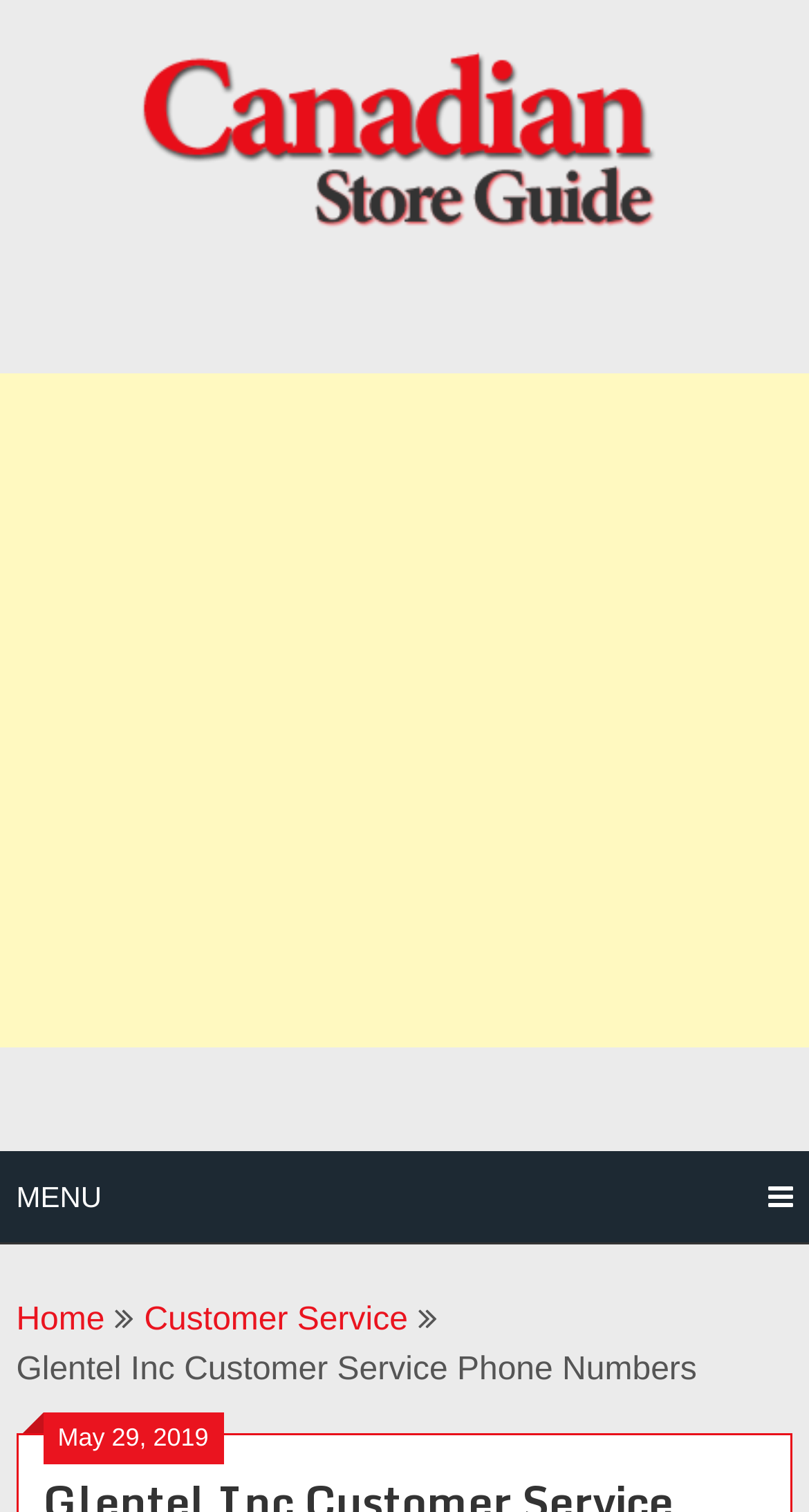What is the logo of the company?
Carefully analyze the image and provide a detailed answer to the question.

I found the logo of the company by looking at the image element 'Logo' which is located at the top-left corner of the webpage, and it is also linked to the 'Logo' link.